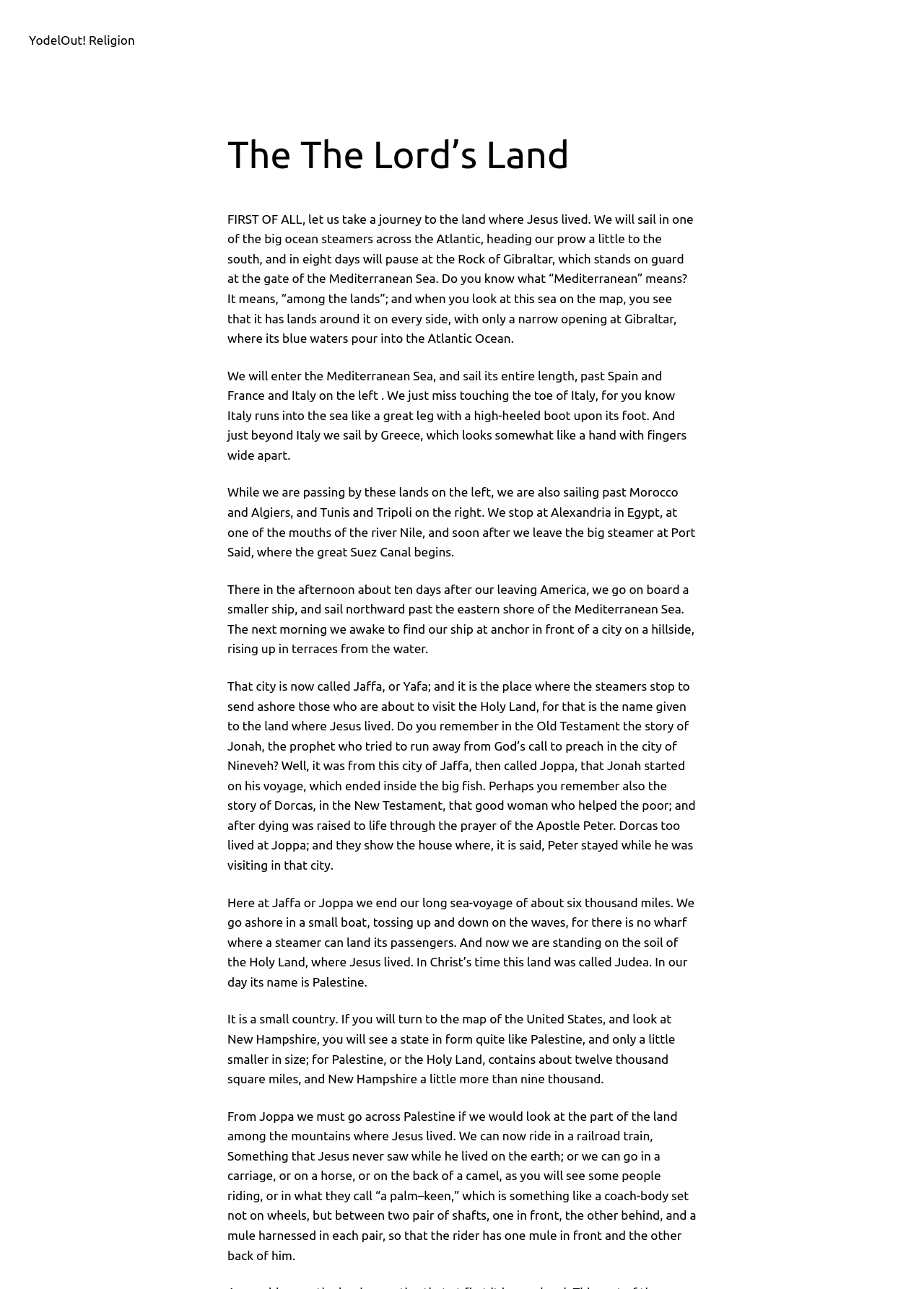What is the name of the country where Jesus lived?
Using the visual information, answer the question in a single word or phrase.

Judea